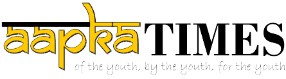Offer an in-depth caption for the image presented.

The image features the logo of "Aapka Times," a youth-oriented publication. The logo consists of the brand name rendered in a modern design, prominently displaying "aapka" in a bright yellow font while "TIMES" is presented in a bold black style. Beneath the main title, the tagline "of the youth, by the youth, for the youth" emphasizes the publication's focus on representing and engaging with youth-related issues and perspectives. This logo effectively captures the essence of a platform dedicated to the voices and interests of young individuals.